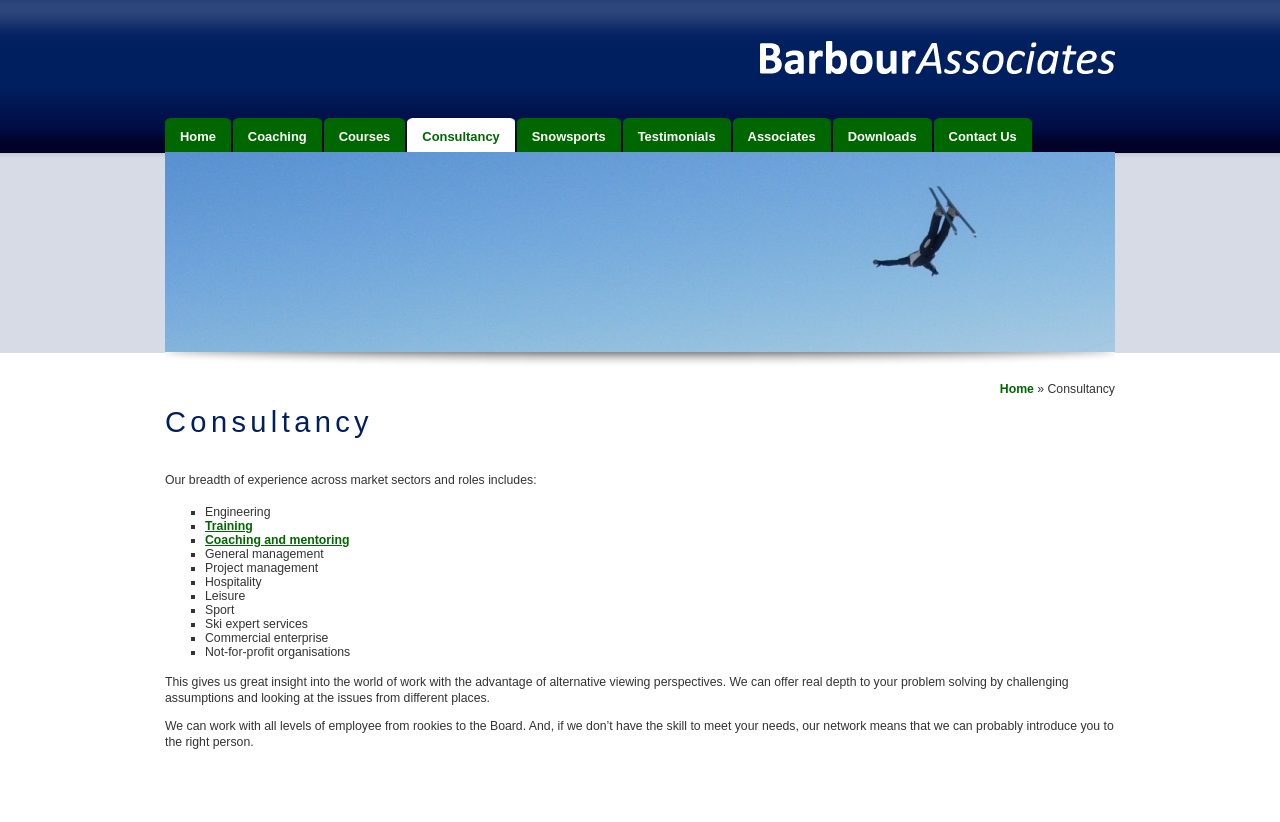Predict the bounding box coordinates of the UI element that matches this description: "Privacy policy". The coordinates should be in the format [left, top, right, bottom] with each value between 0 and 1.

None